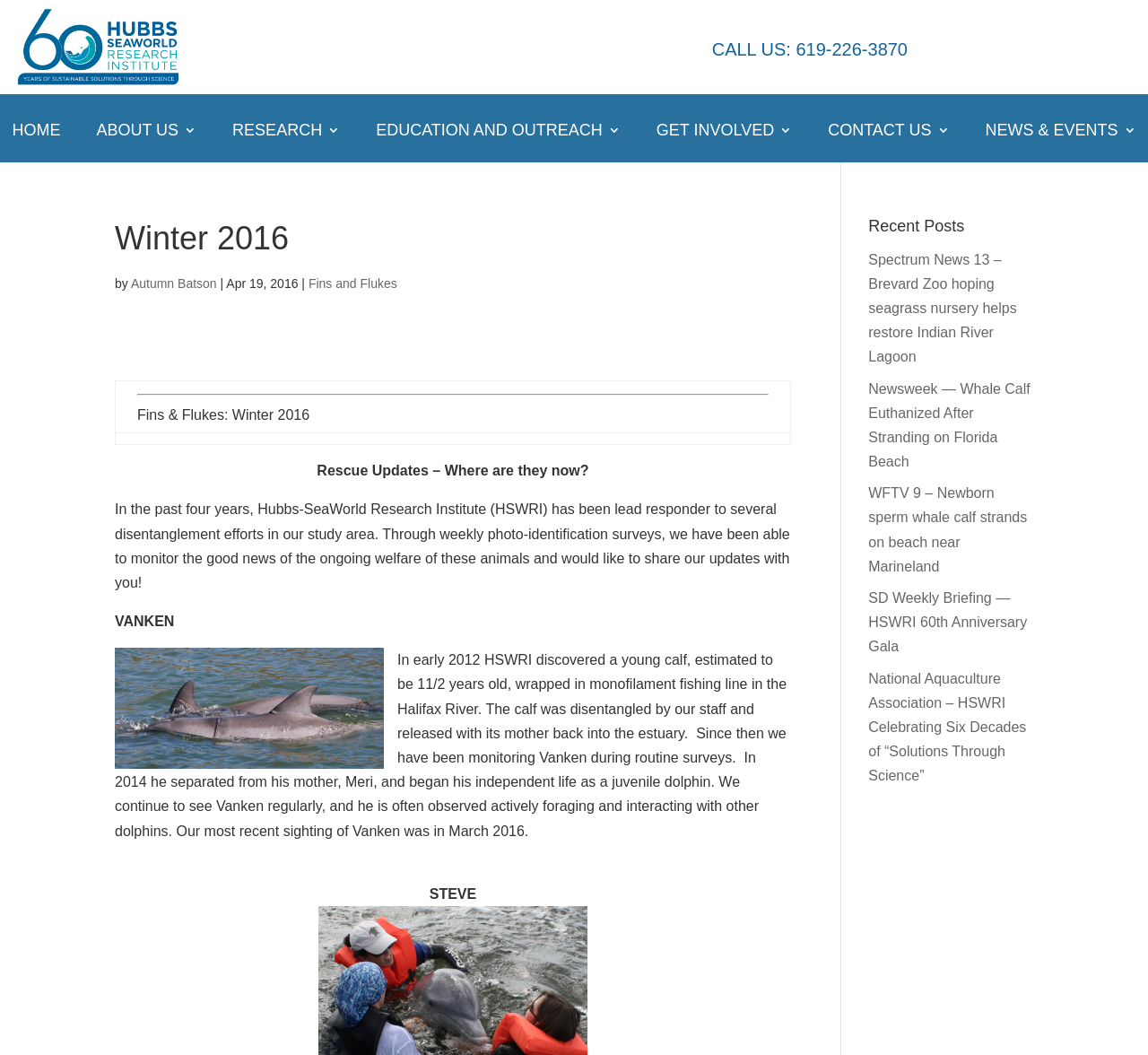What is the topic of the table on the webpage?
Use the image to give a comprehensive and detailed response to the question.

The table on the webpage has a heading 'Fins & Flukes: Winter 2016' which suggests that the topic of the table is related to Fins & Flukes, possibly a newsletter or publication.